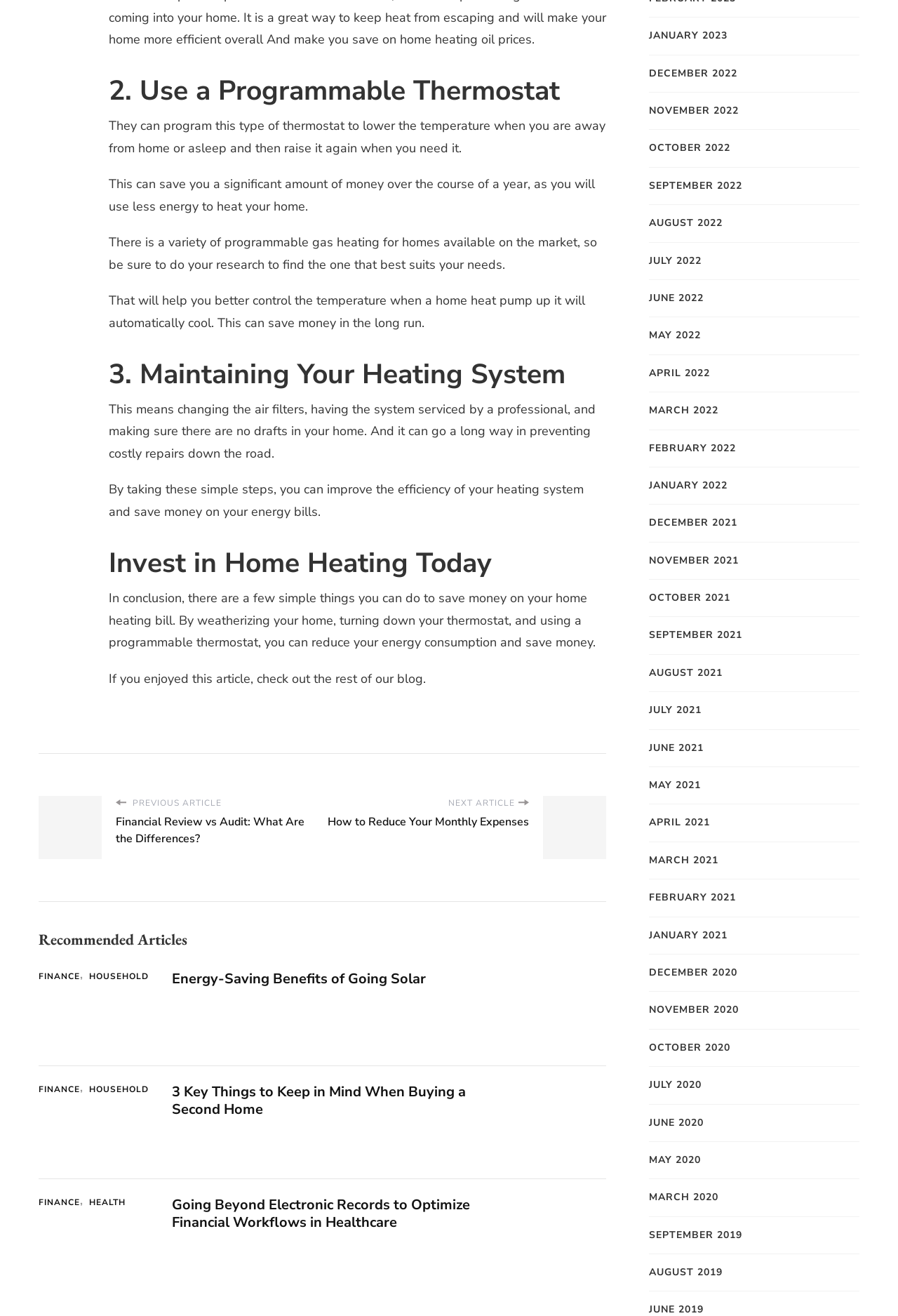Give a succinct answer to this question in a single word or phrase: 
What is the purpose of a programmable thermostat?

To save energy